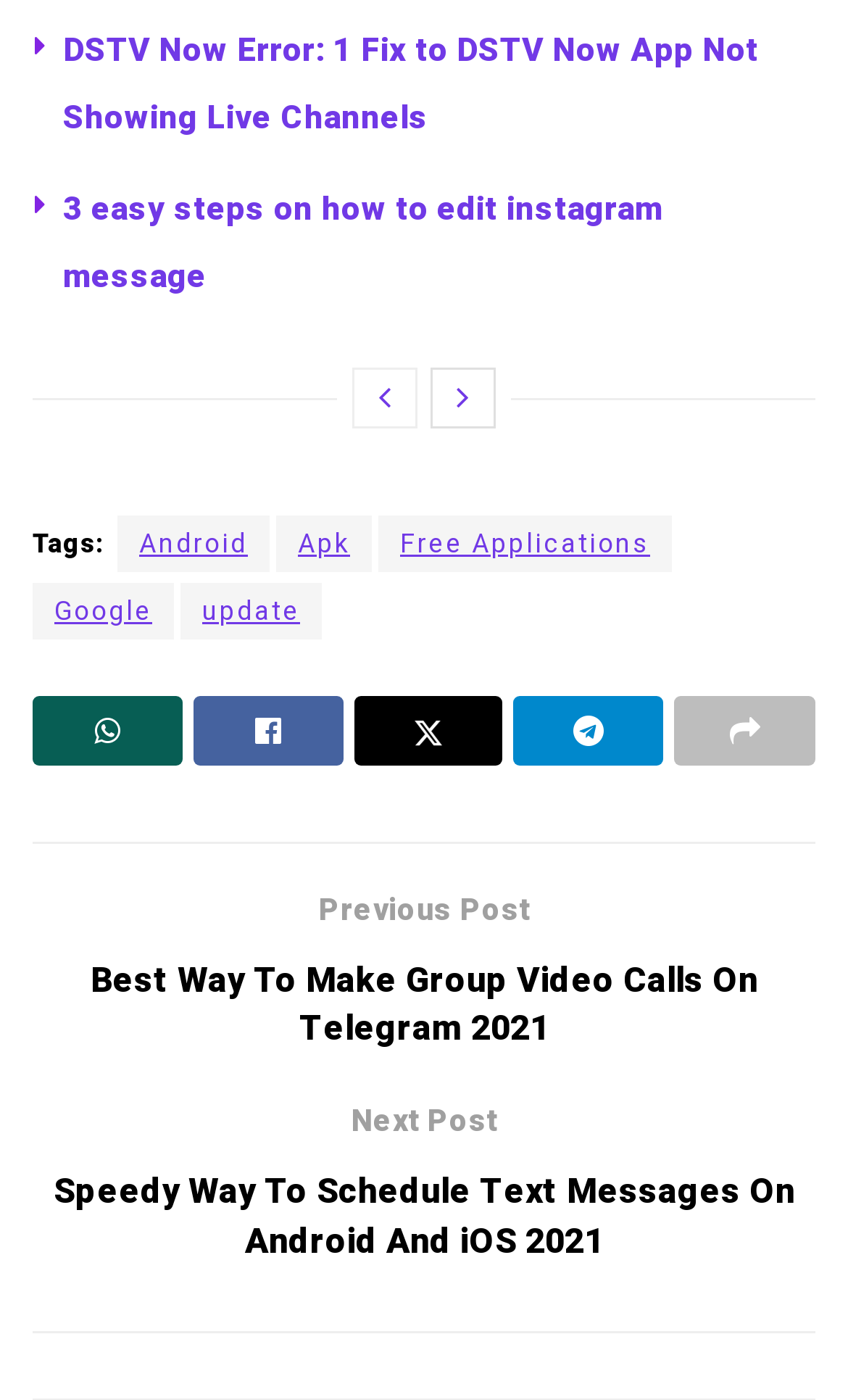Give a one-word or short phrase answer to the question: 
How many articles are on this webpage?

2